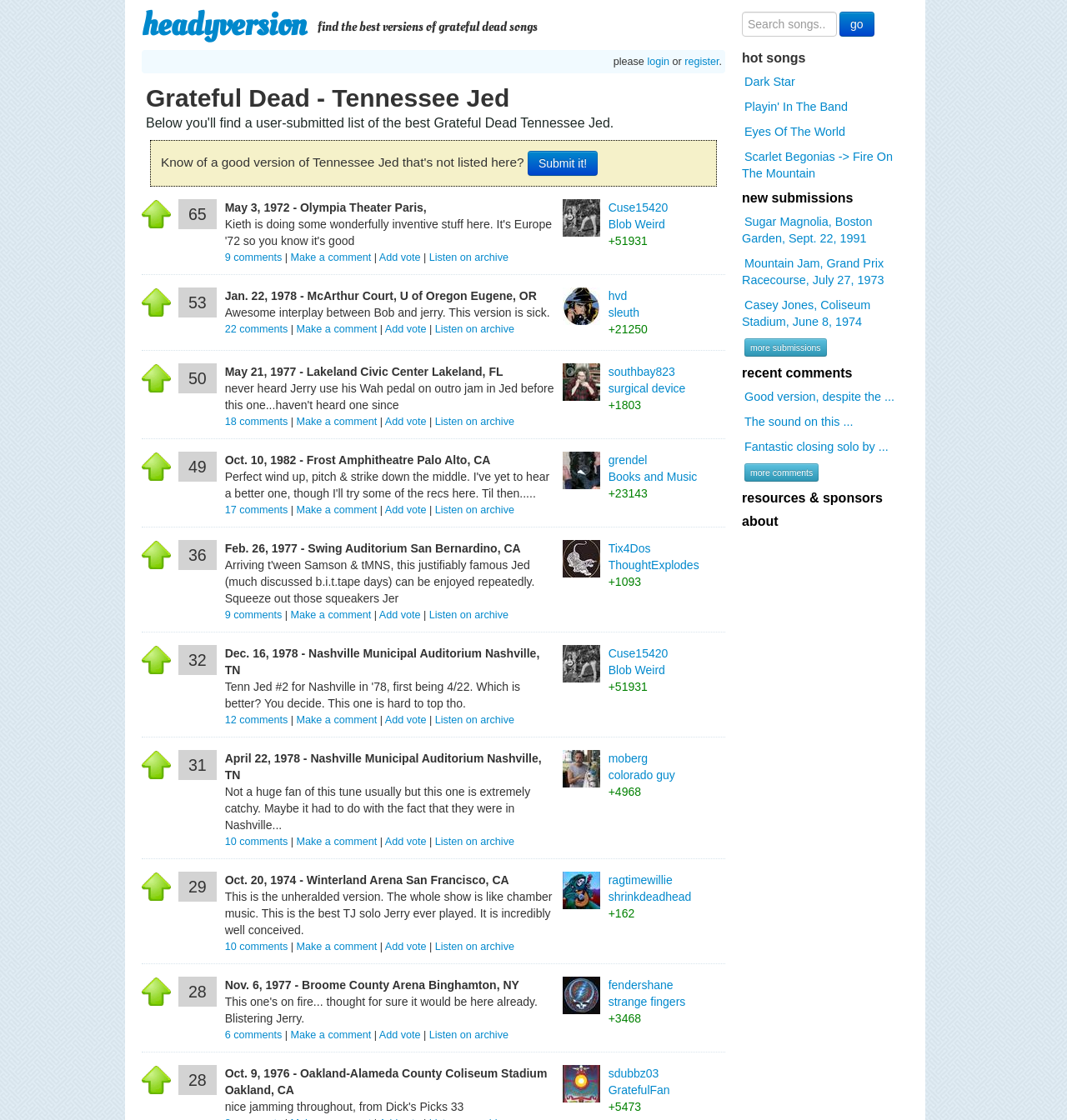Calculate the bounding box coordinates for the UI element based on the following description: "Fantastic closing solo by ...". Ensure the coordinates are four float numbers between 0 and 1, i.e., [left, top, right, bottom].

[0.695, 0.391, 0.835, 0.407]